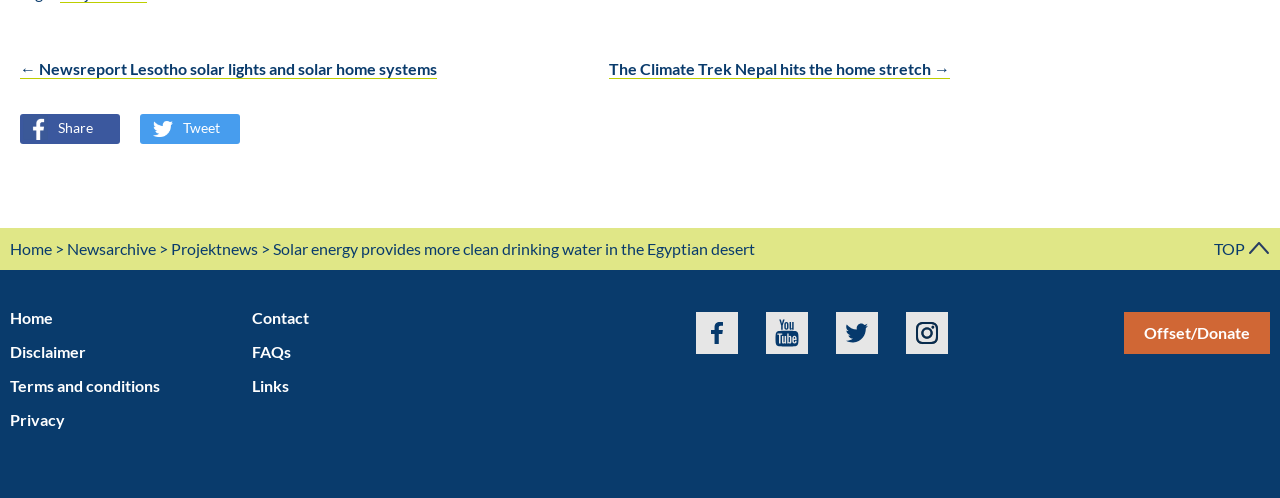Respond to the following query with just one word or a short phrase: 
What is the purpose of the link with the image?

Share